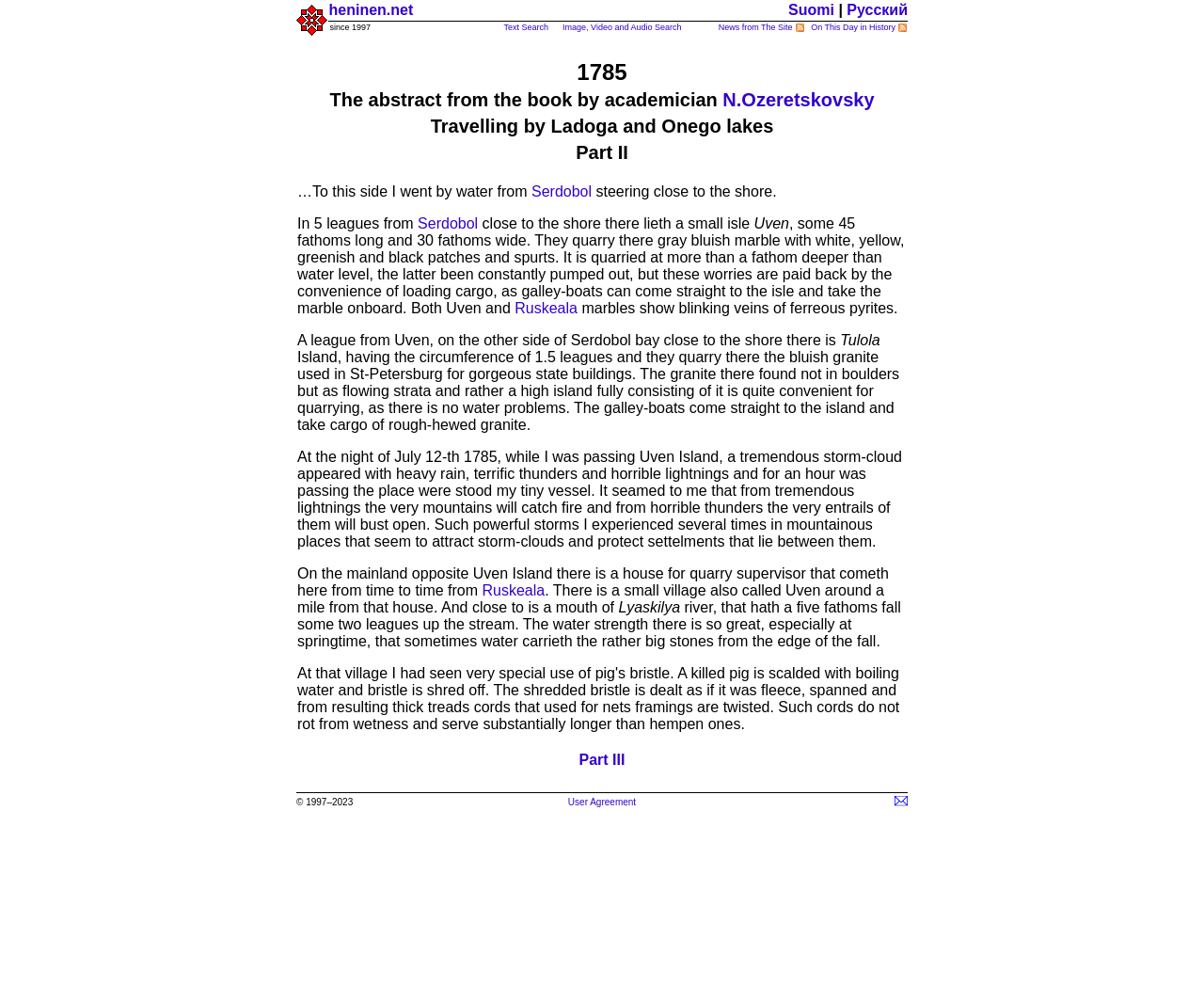Identify the bounding box of the HTML element described here: "title="heninen.net"". Provide the coordinates as four float numbers between 0 and 1: [left, top, right, bottom].

[0.246, 0.005, 0.273, 0.036]